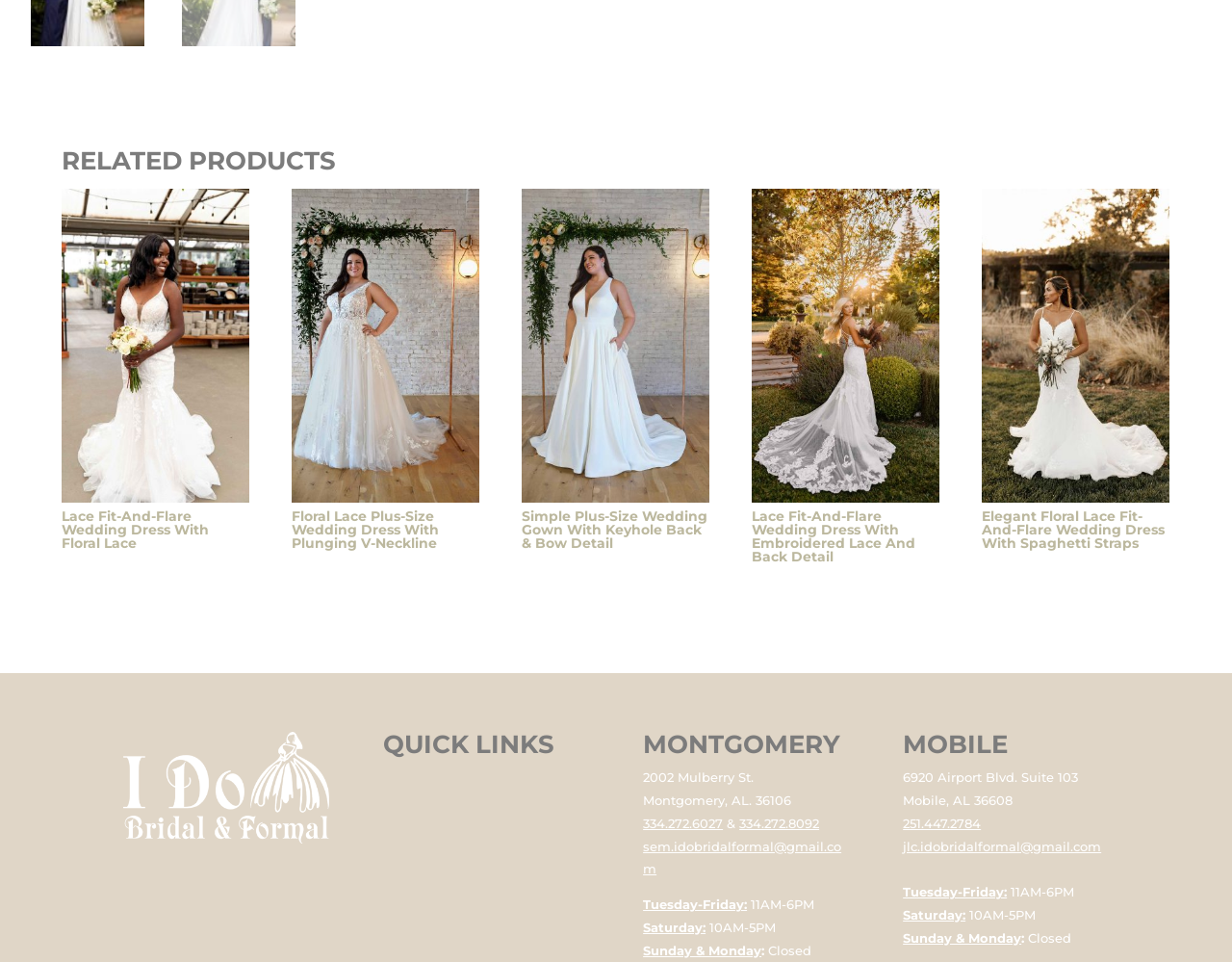What is the address of the Montgomery store?
Look at the image and construct a detailed response to the question.

The address of the Montgomery store is mentioned in the StaticText element with the text '2002 Mulberry St.' which is located below the 'MONTGOMERY' heading.